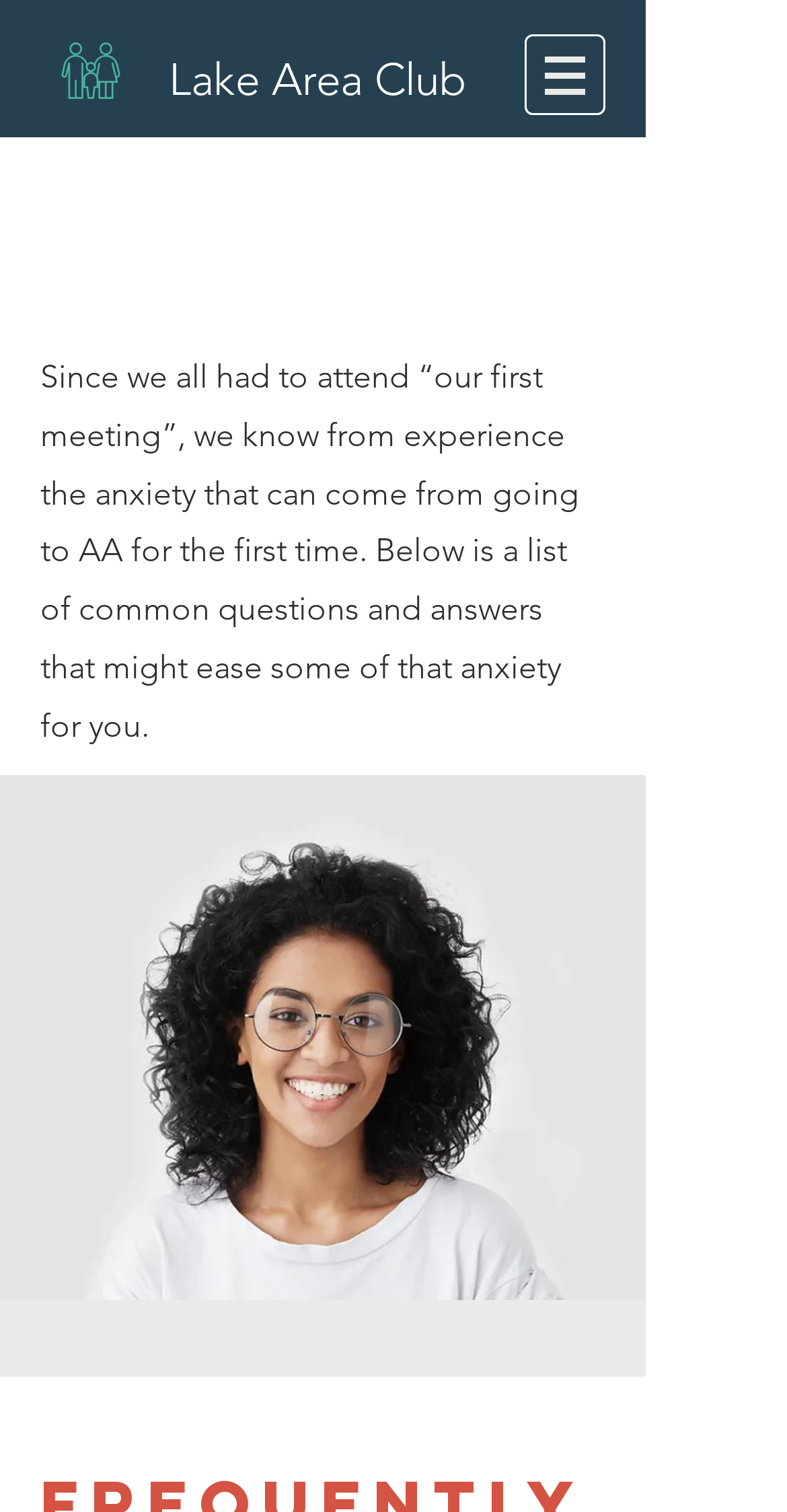Describe the entire webpage, focusing on both content and design.

The webpage is about FAQs, specifically for "The Real Deal". At the top left, there is a link with no text, followed by a link to "Lake Area Club" to its right. On the top right, there is a navigation menu labeled "Site" with a button that has a popup menu, accompanied by an image.

Below the navigation menu, there is a heading that reads "Hello". Underneath the heading, there is a block of text that explains the purpose of the FAQ section, which is to alleviate anxiety for those attending their first AA meeting. The text provides a list of common questions and answers to help ease this anxiety.